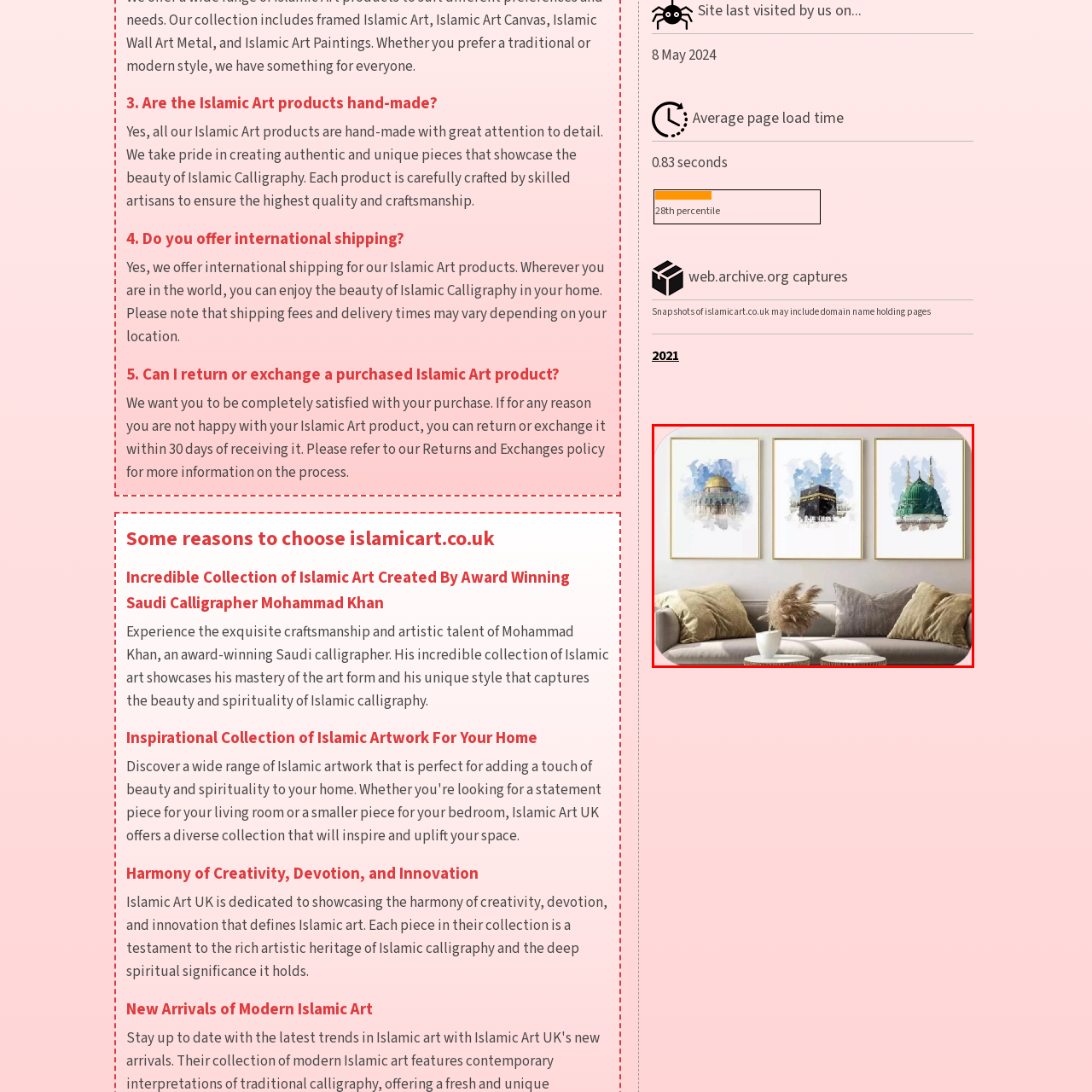How many framed artworks are featured in the living space?
Review the image marked by the red bounding box and deliver a detailed response to the question.

The caption describes three framed artworks that depict iconic Islamic architecture, namely the Dome of the Rock, the Kaaba, and the Prophet's Mosque in Medina, which are arranged in the living space.